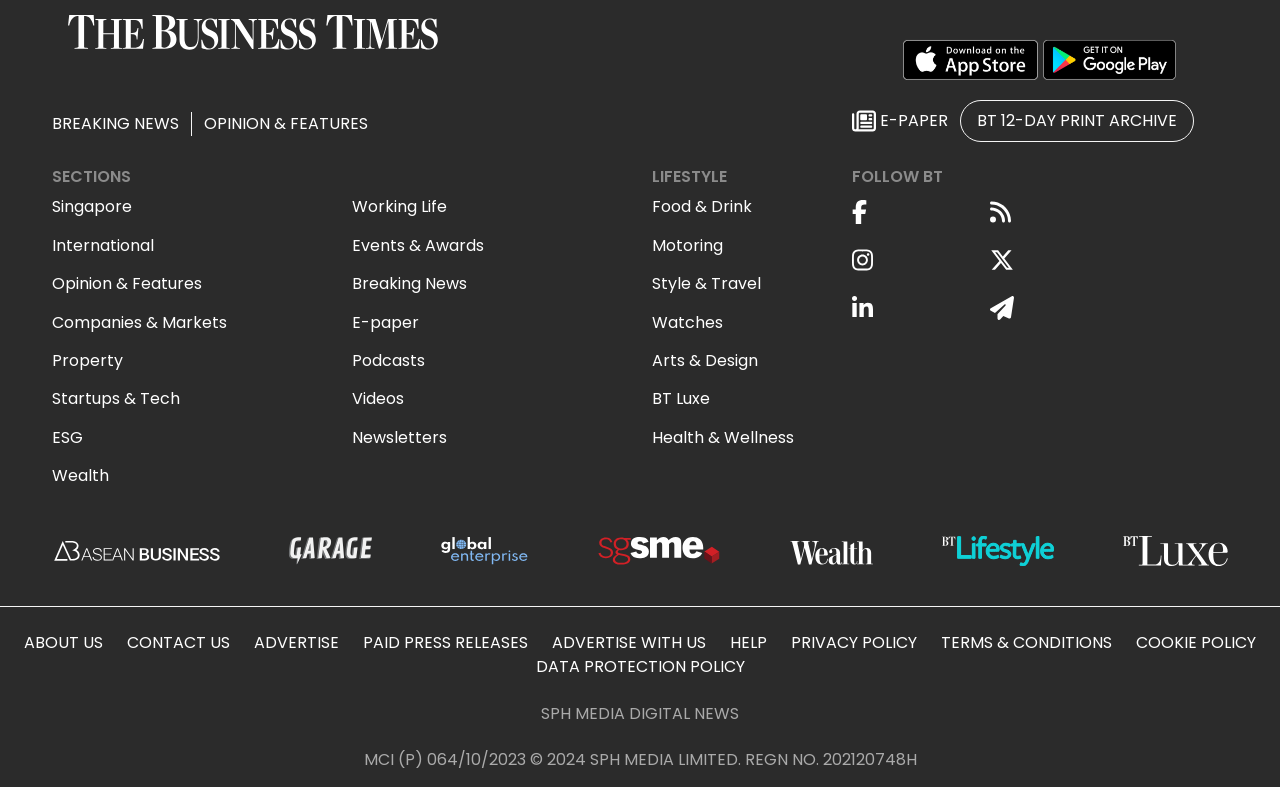Pinpoint the bounding box coordinates of the clickable area necessary to execute the following instruction: "Download on the Apple Store". The coordinates should be given as four float numbers between 0 and 1, namely [left, top, right, bottom].

[0.705, 0.05, 0.811, 0.102]